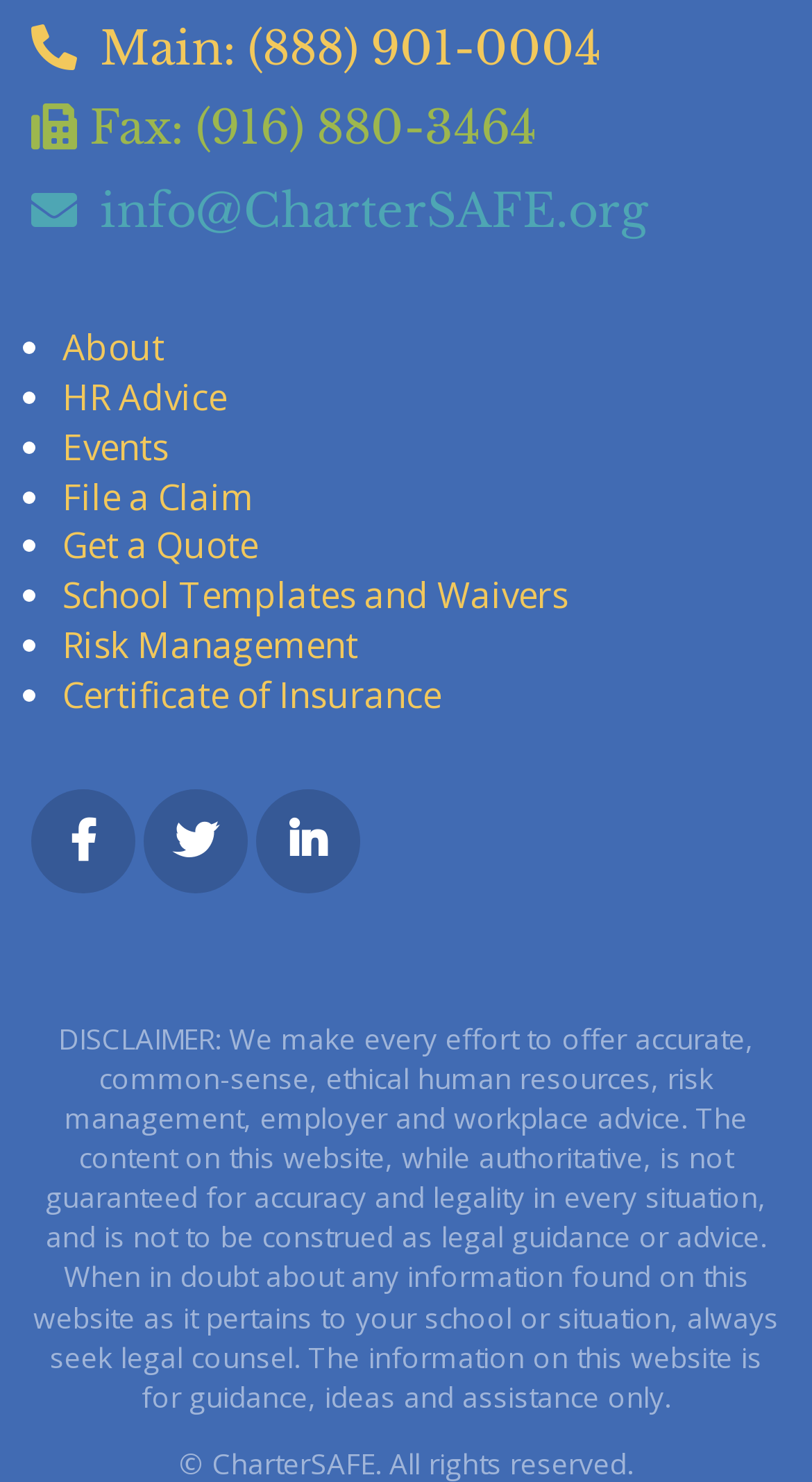What are the social media platforms available?
Using the image, give a concise answer in the form of a single word or short phrase.

Facebook, Twitter, LinkedIn